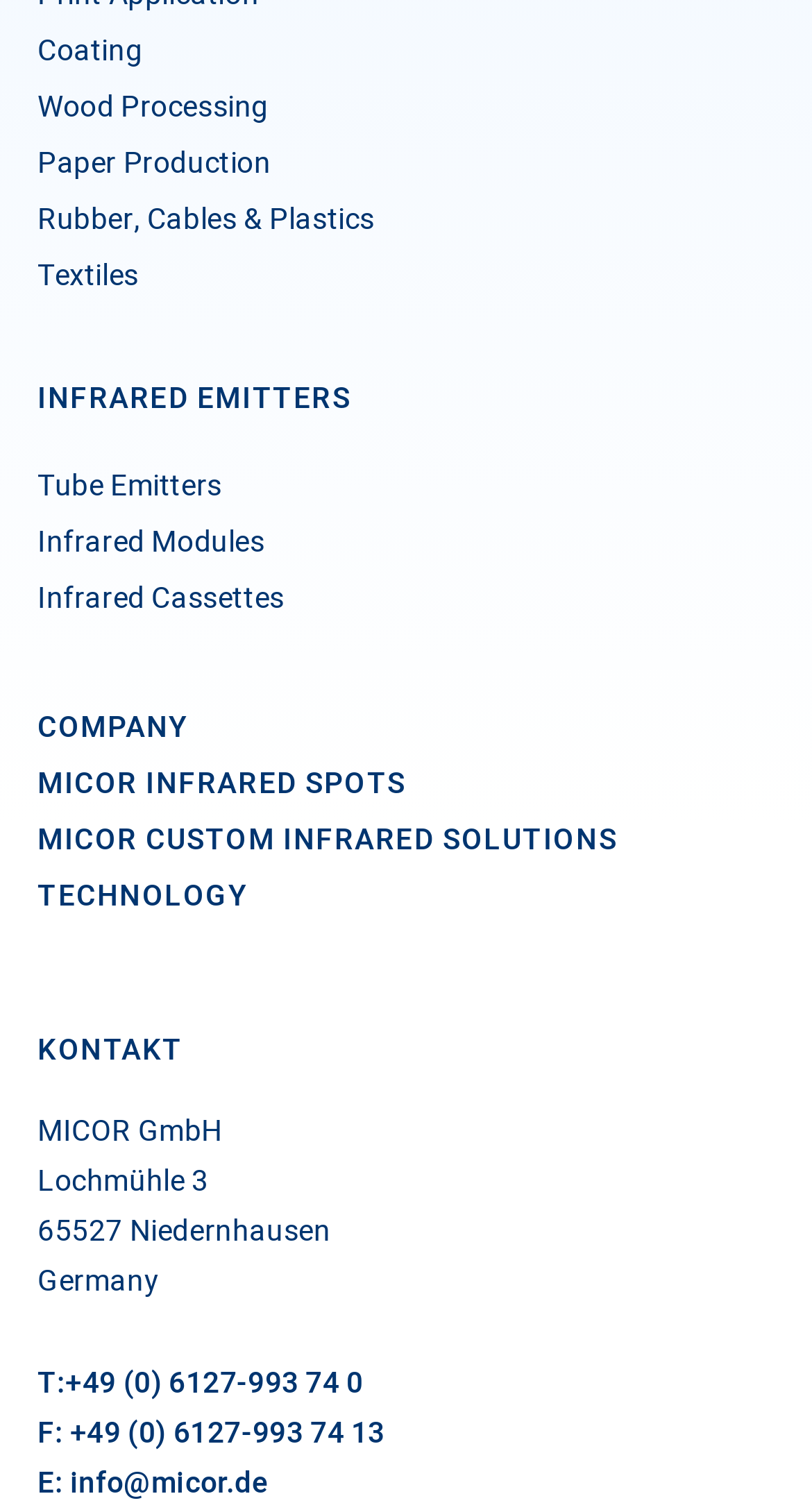Identify the bounding box coordinates of the element to click to follow this instruction: 'Visit the company page'. Ensure the coordinates are four float values between 0 and 1, provided as [left, top, right, bottom].

[0.046, 0.467, 0.233, 0.496]